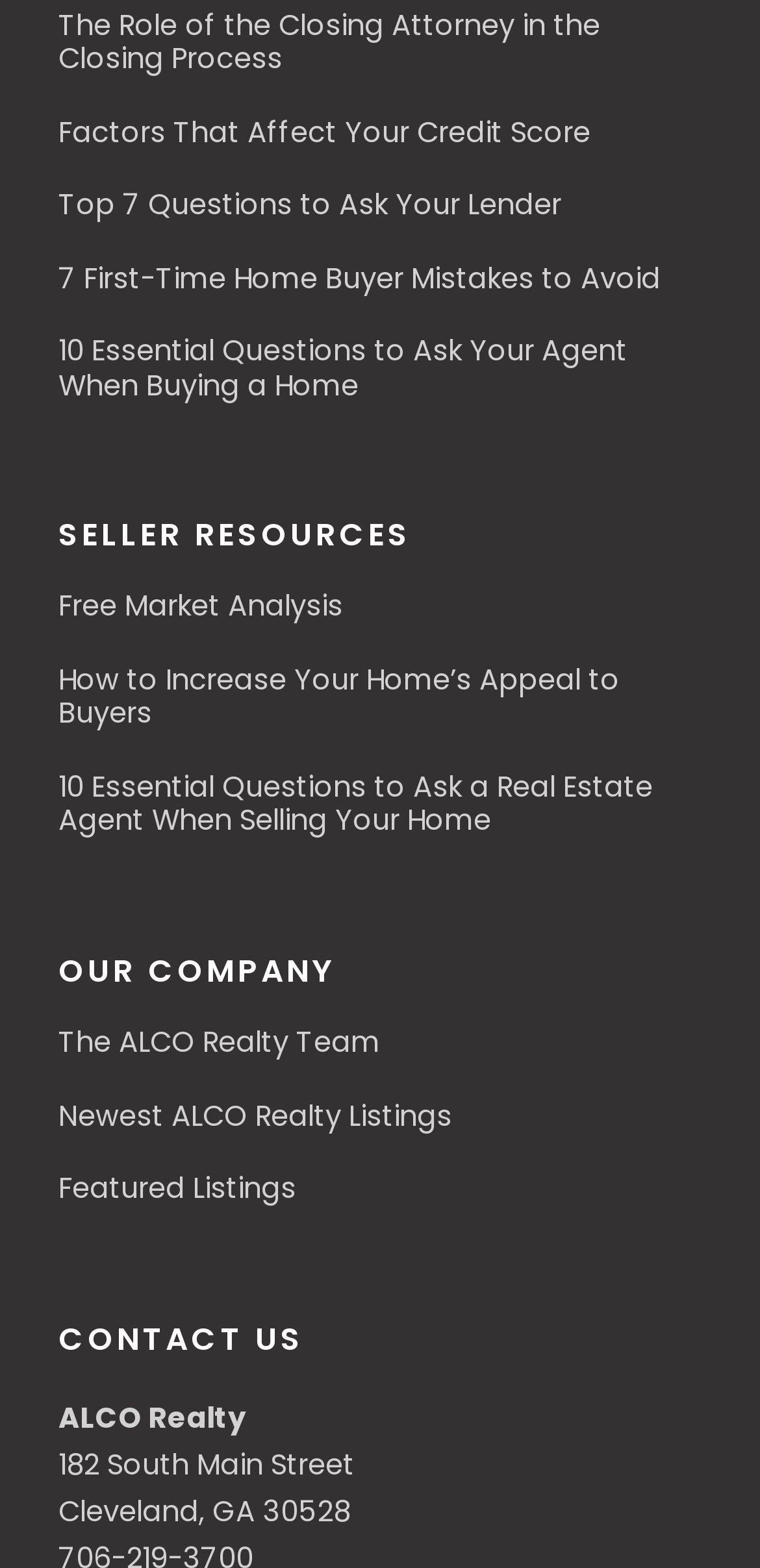Could you highlight the region that needs to be clicked to execute the instruction: "Learn about the role of the closing attorney in the closing process"?

[0.077, 0.006, 0.923, 0.05]